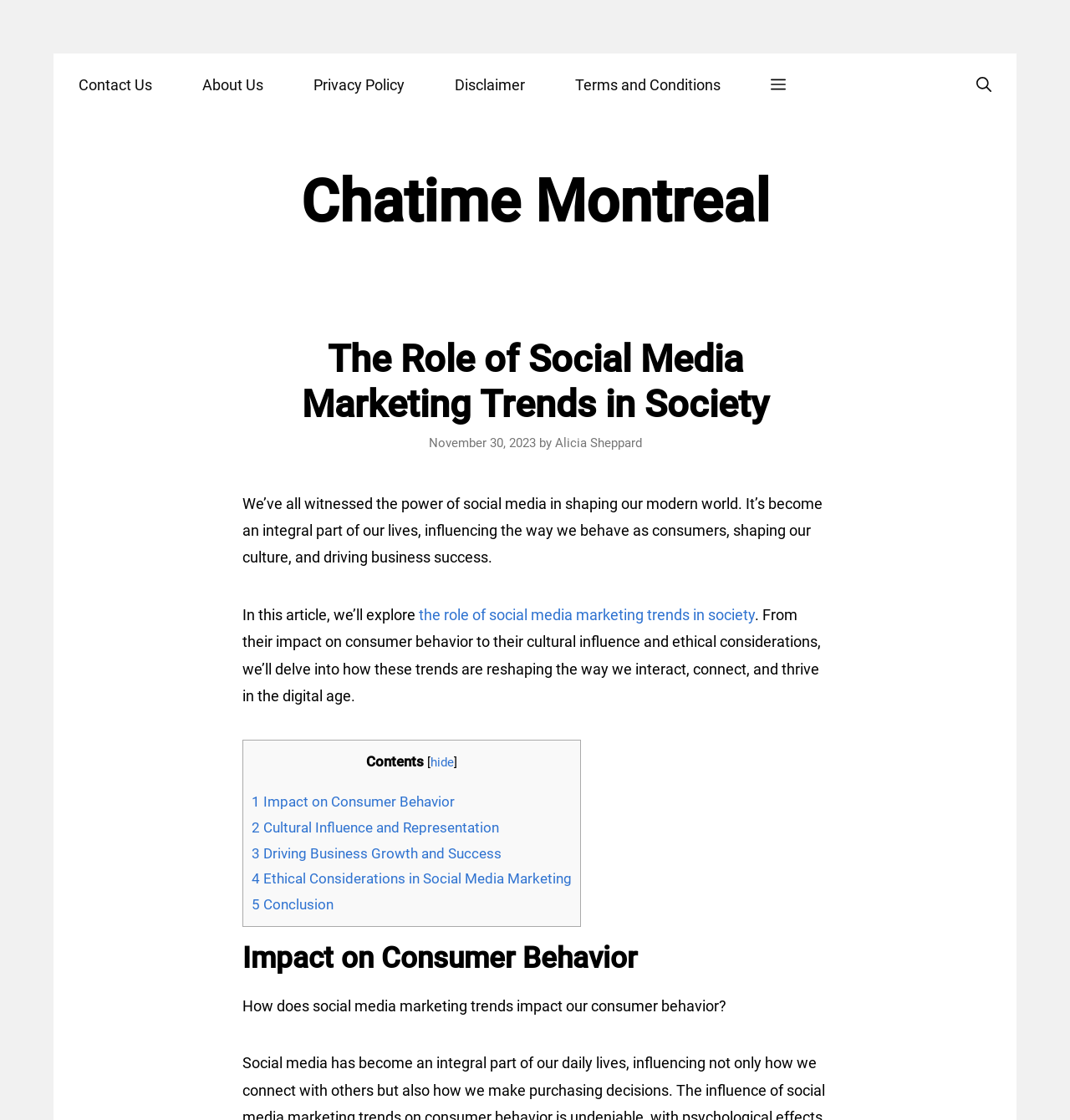Who is the author of the article?
Answer the question with just one word or phrase using the image.

Alicia Sheppard